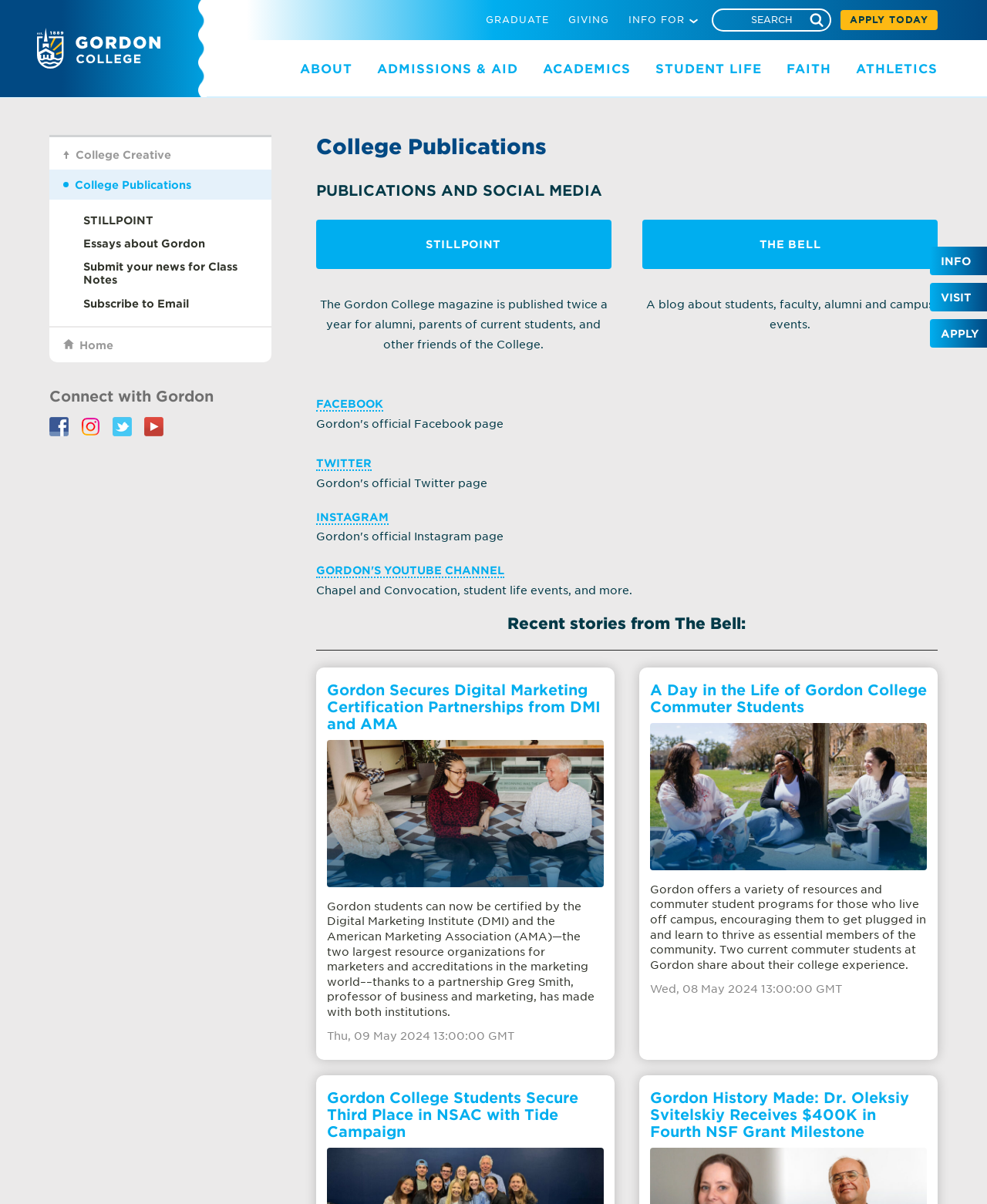Please identify the coordinates of the bounding box that should be clicked to fulfill this instruction: "Check out the 'LinkedIn' page".

None